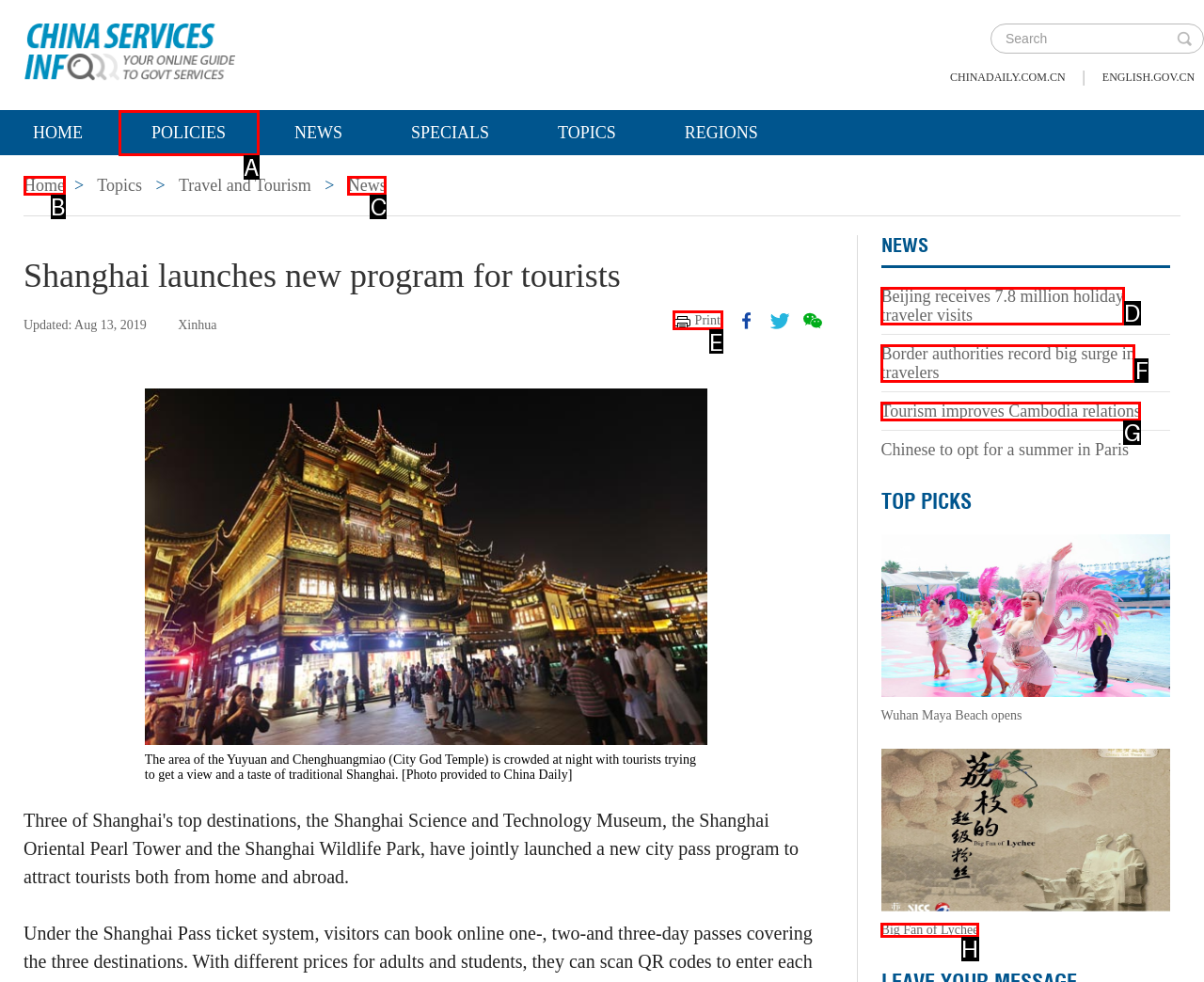Determine the appropriate lettered choice for the task: Print the article. Reply with the correct letter.

E